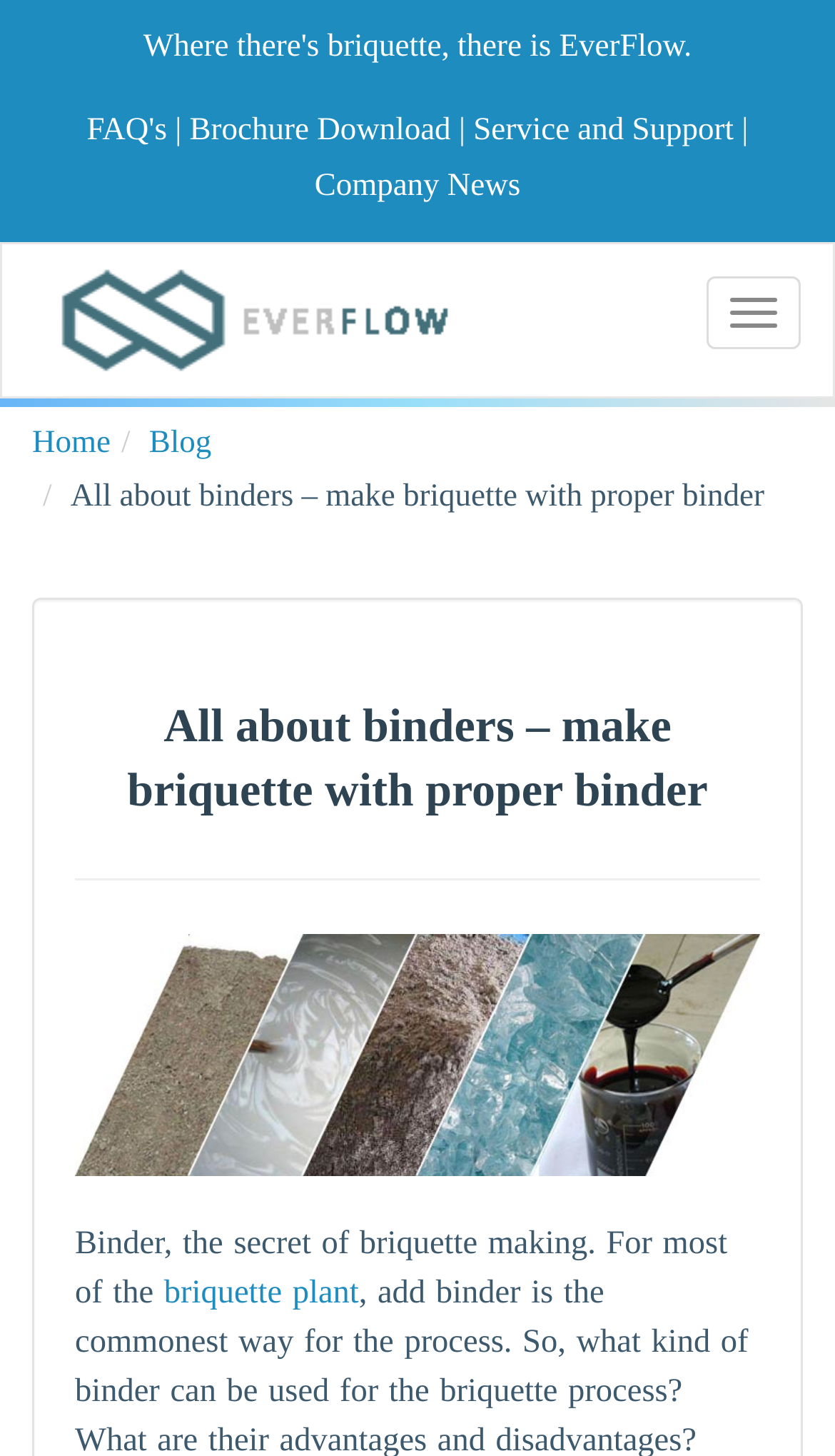Identify the bounding box of the HTML element described here: "Toggle navigation". Provide the coordinates as four float numbers between 0 and 1: [left, top, right, bottom].

[0.846, 0.189, 0.959, 0.239]